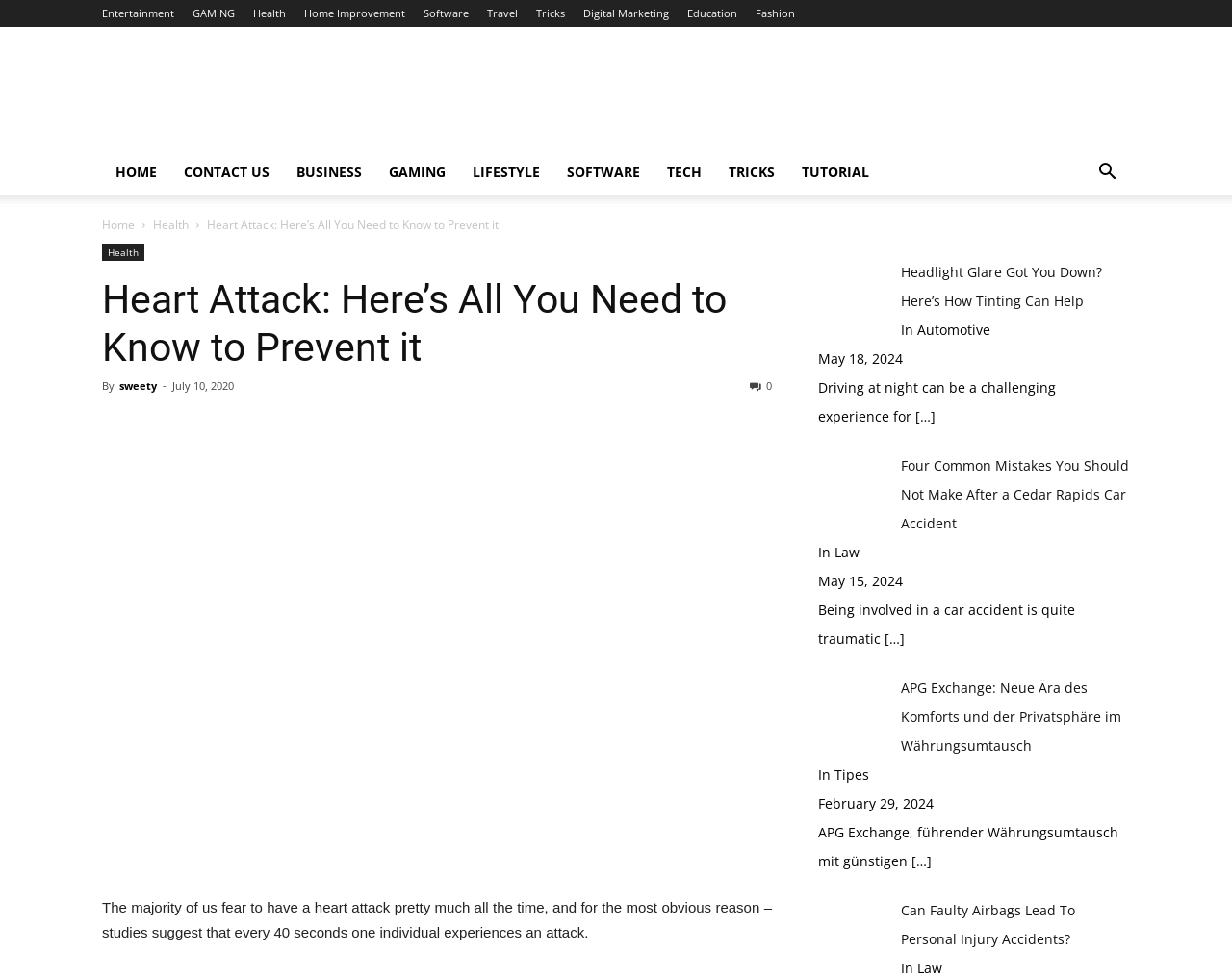Please reply with a single word or brief phrase to the question: 
What is the image description of the image below the heading 'Heart Attack: Here’s All You Need to Know to Prevent it'?

attack